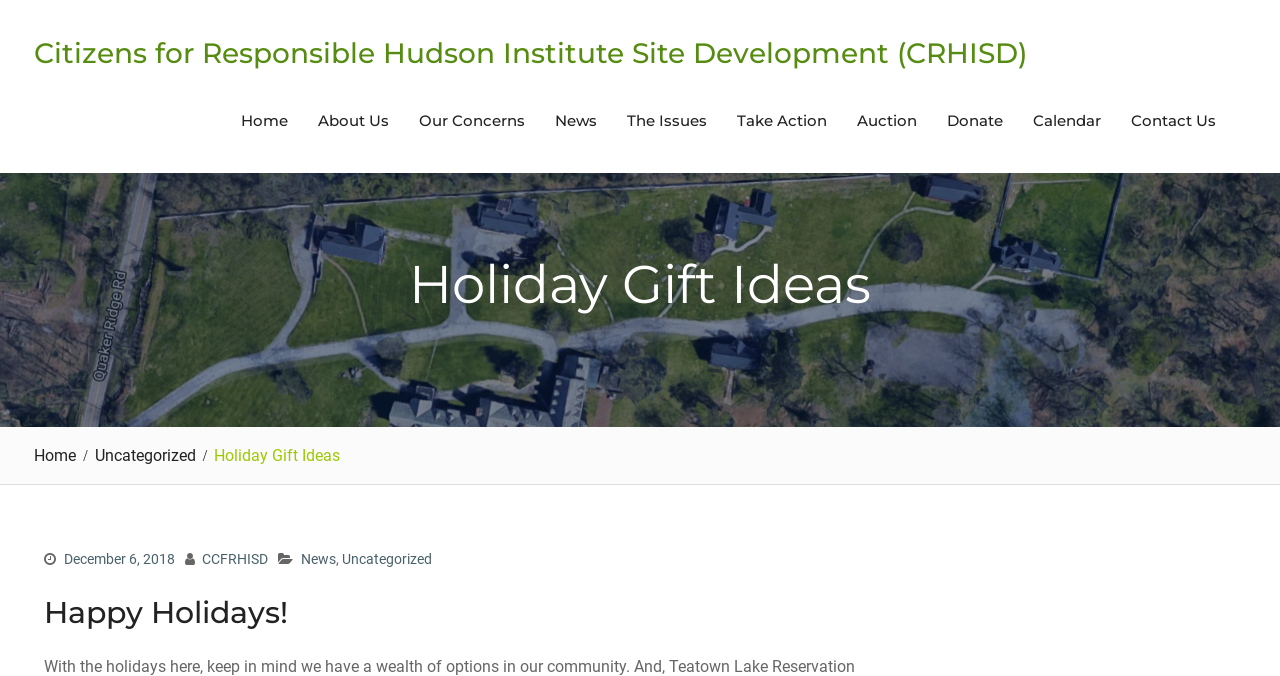What is the name of the organization?
Craft a detailed and extensive response to the question.

The name of the organization can be found in the link 'Citizens for Responsible Hudson Institute Site Development (CRHISD)' which is located at the top of the webpage, indicating that it is the main organization's website.